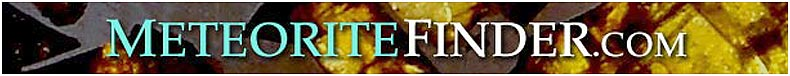Offer a detailed narrative of what is shown in the image.

The image displays the website banner for "MeteoriteFinder.com," prominently featuring the site’s name in a striking turquoise font. The background combines a rich texture of various minerals and meteorite fragments, evoking the earthiness and diversity of materials associated with meteorite hunting. This visual emphasizes the site's focus on meteorite identification, collection, and sale, making it clear that it serves as a hub for enthusiasts and collectors in search of unique meteorites. The design harmonizes bold typography with natural textures, creating an inviting and informative introduction to the web platform's offerings.